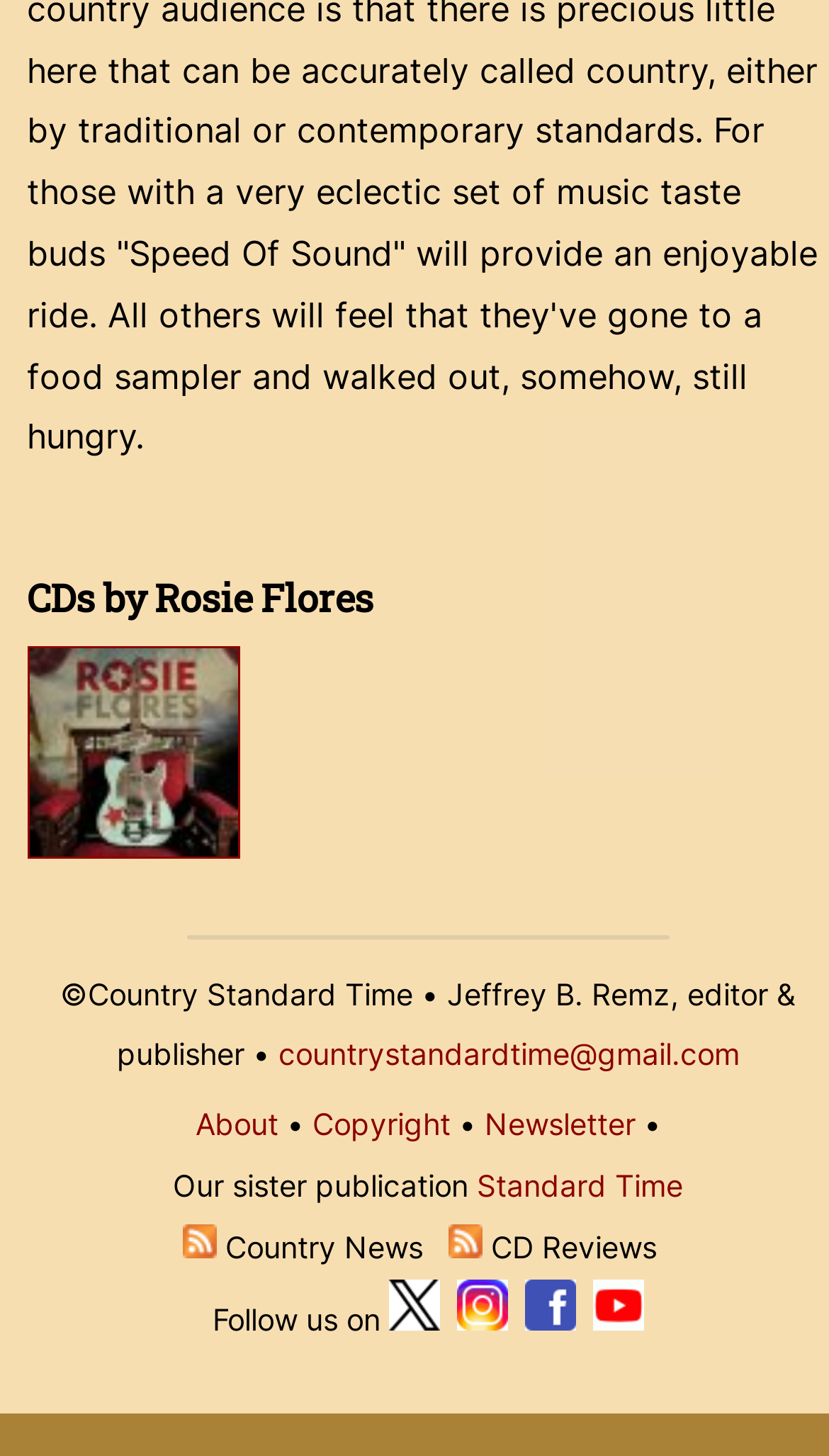Identify the bounding box coordinates of the clickable region required to complete the instruction: "Check the Copyright page". The coordinates should be given as four float numbers within the range of 0 and 1, i.e., [left, top, right, bottom].

[0.377, 0.759, 0.543, 0.784]